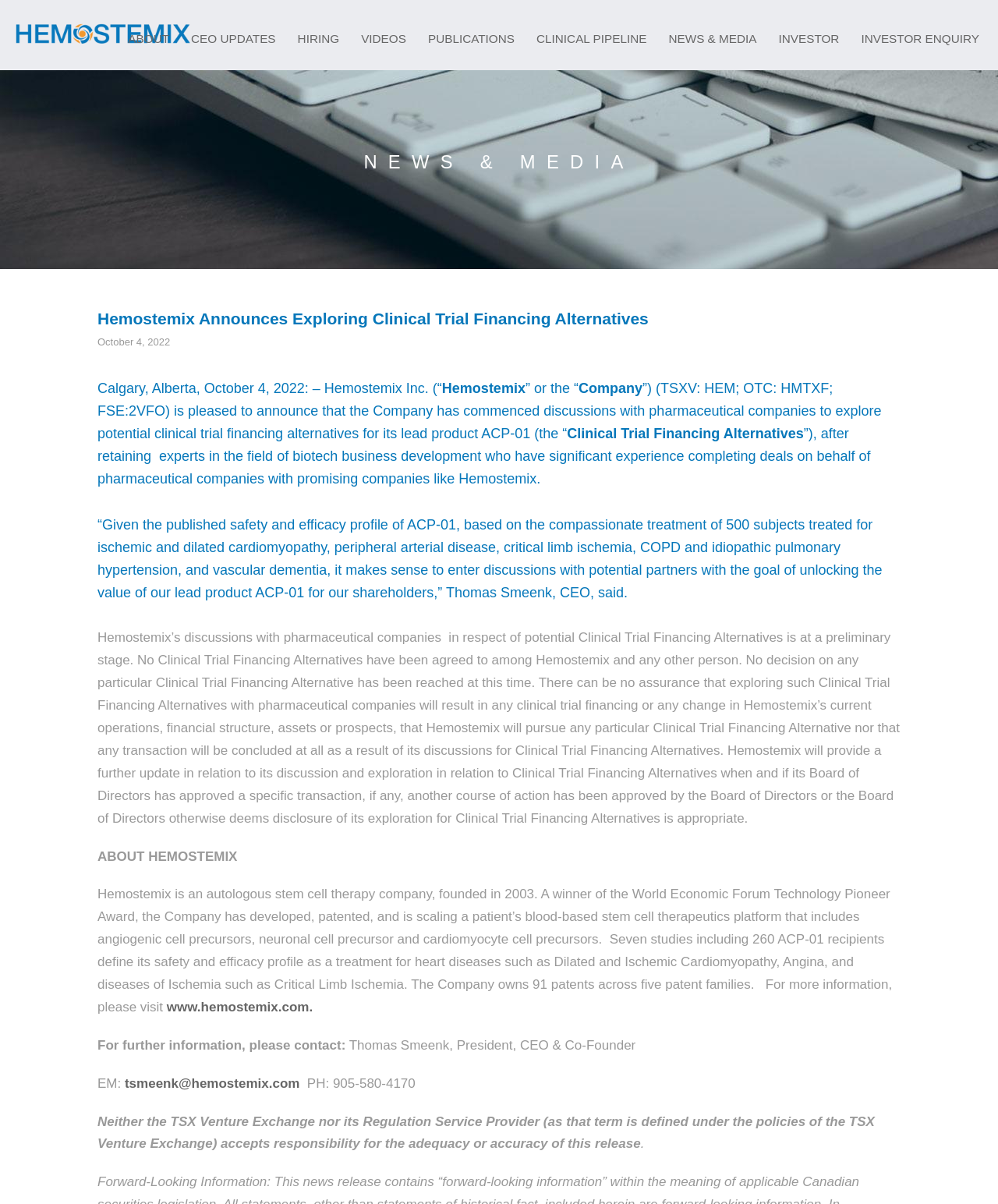What is the topic of the news release?
Using the screenshot, give a one-word or short phrase answer.

Clinical trial financing alternatives